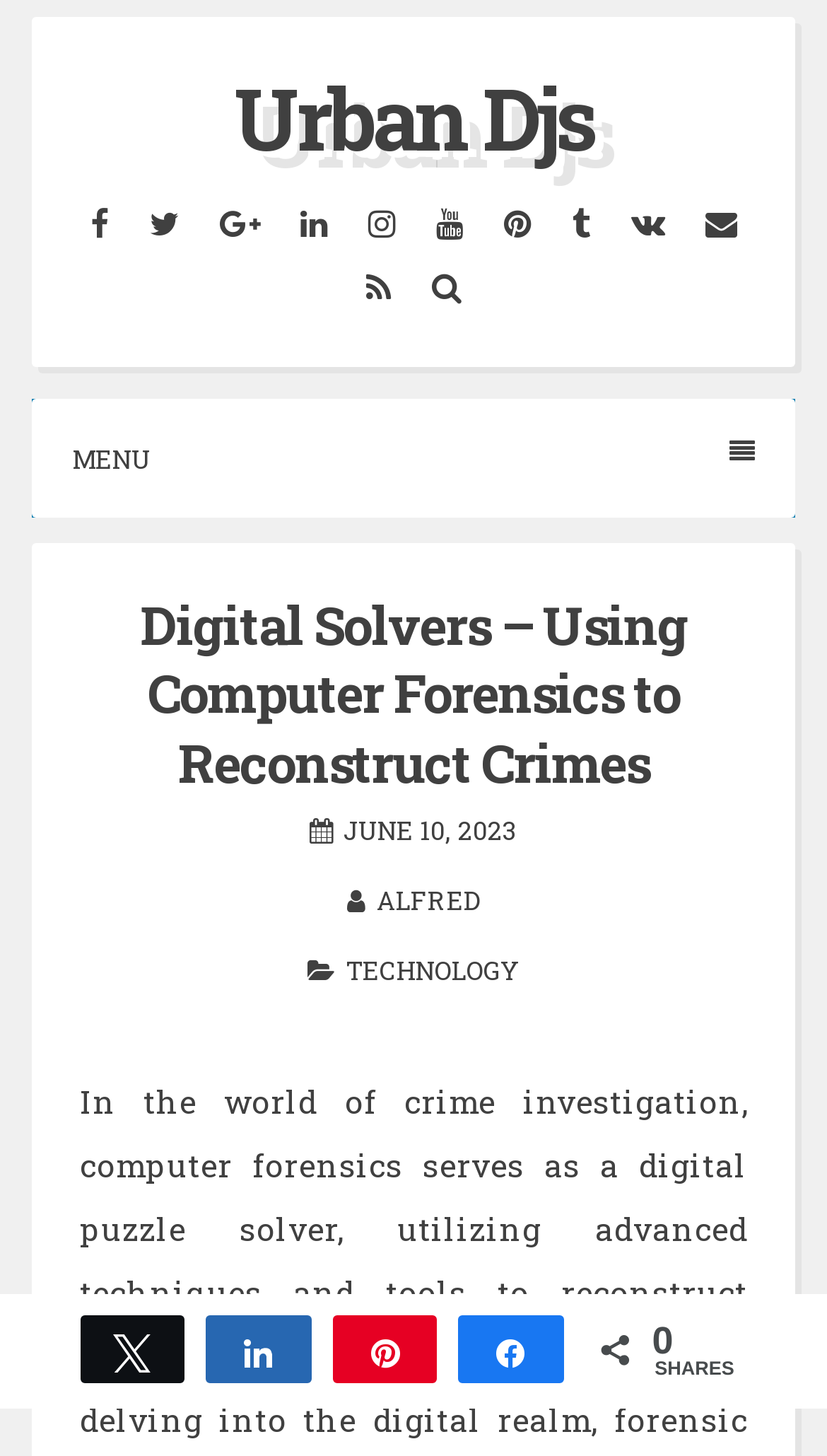Please identify the bounding box coordinates for the region that you need to click to follow this instruction: "Search for something".

[0.514, 0.182, 0.565, 0.213]